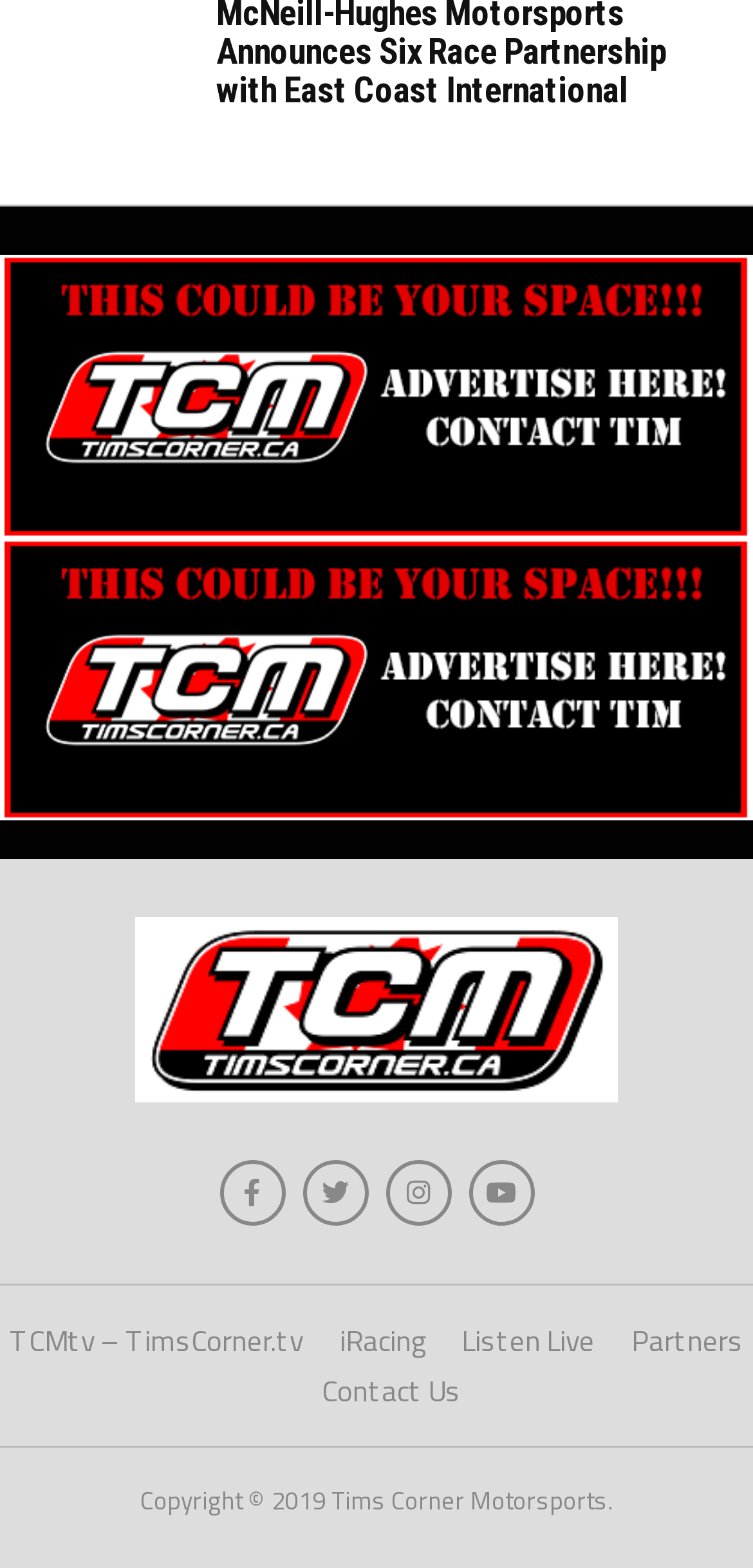What is the year of copyright?
Please provide a single word or phrase answer based on the image.

2019